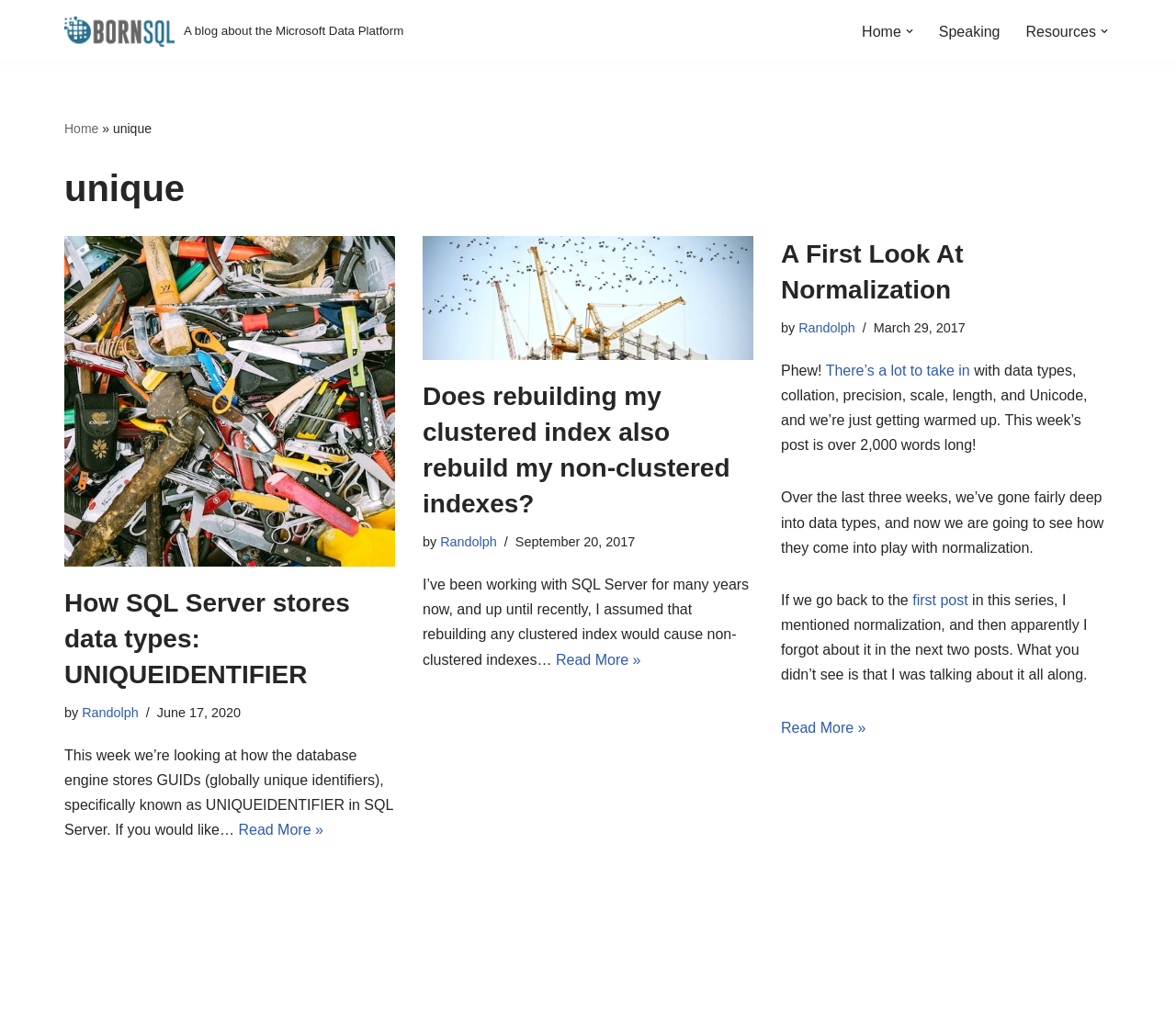Identify the coordinates of the bounding box for the element that must be clicked to accomplish the instruction: "Read more about 'How SQL Server stores data types: UNIQUEIDENTIFIER'".

[0.203, 0.804, 0.275, 0.819]